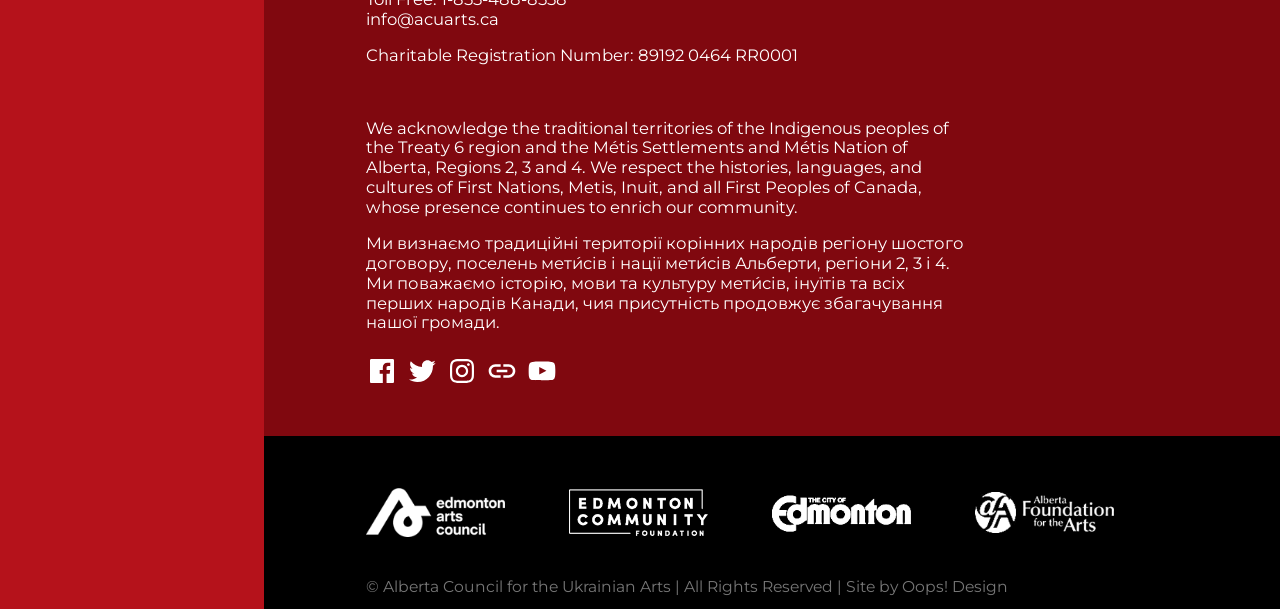Provide the bounding box coordinates, formatted as (top-left x, top-left y, bottom-right x, bottom-right y), with all values being floating point numbers between 0 and 1. Identify the bounding box of the UI element that matches the description: Oops! Design

[0.704, 0.948, 0.787, 0.979]